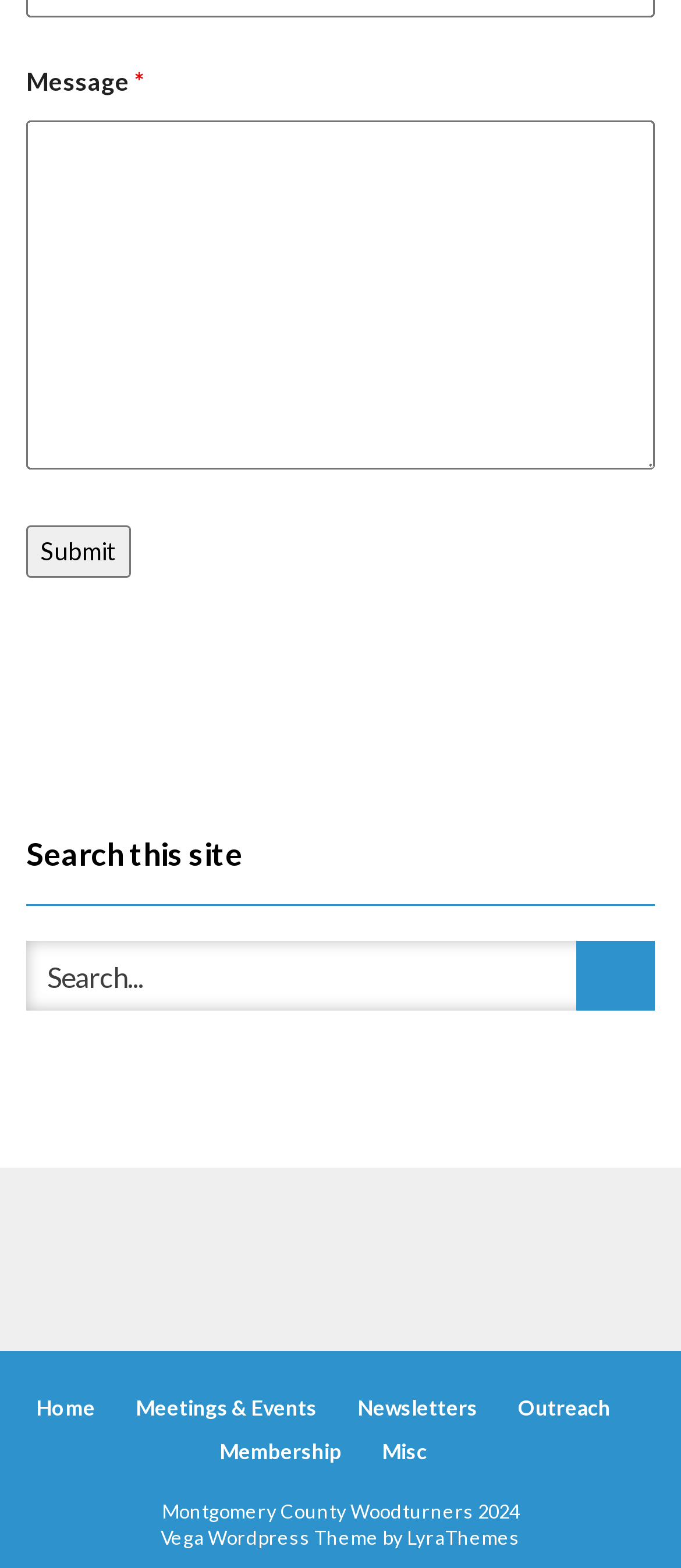What is the function of the search box? Based on the screenshot, please respond with a single word or phrase.

Search the site